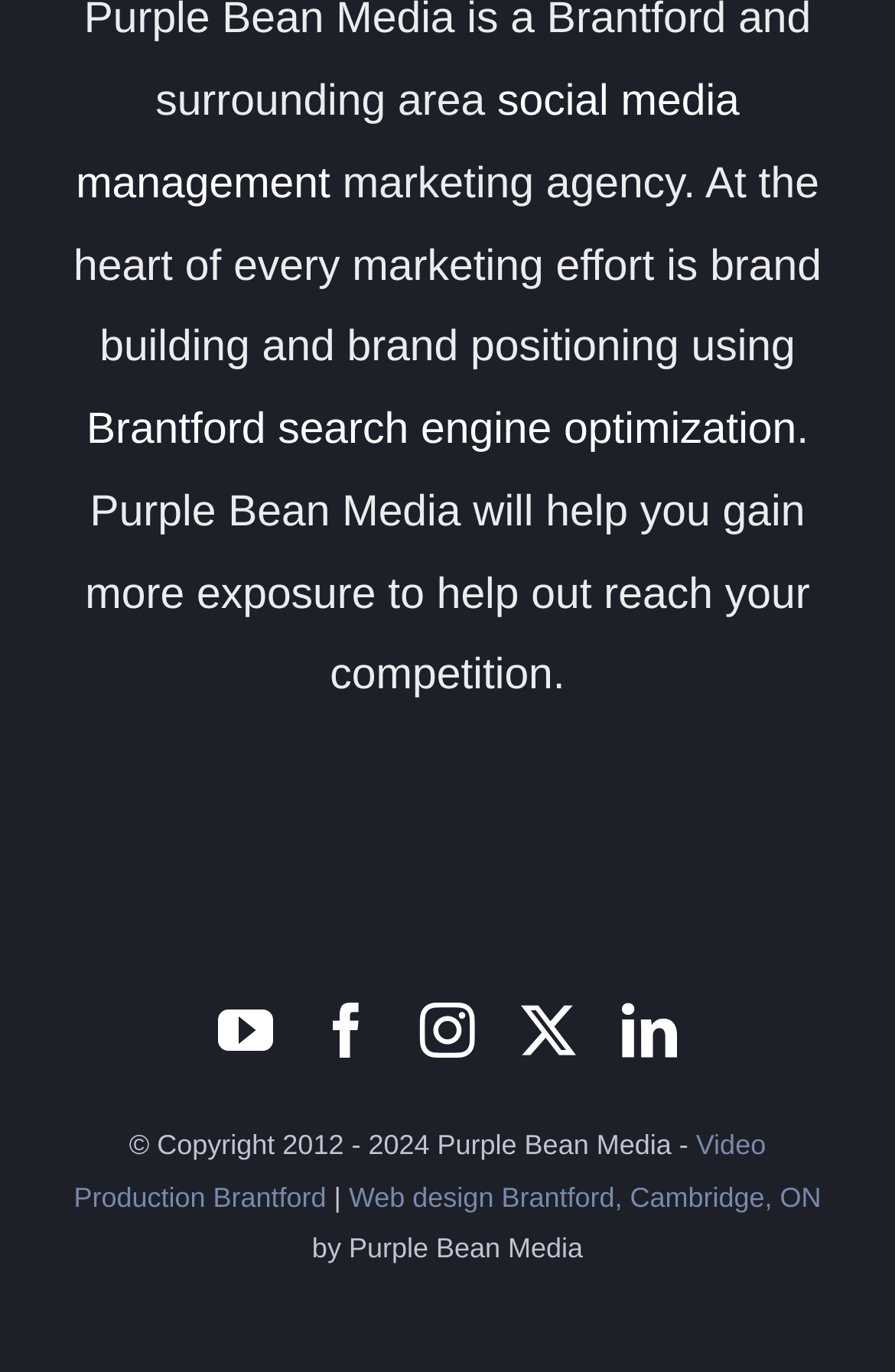Highlight the bounding box coordinates of the element you need to click to perform the following instruction: "visit social media management."

[0.085, 0.057, 0.826, 0.152]